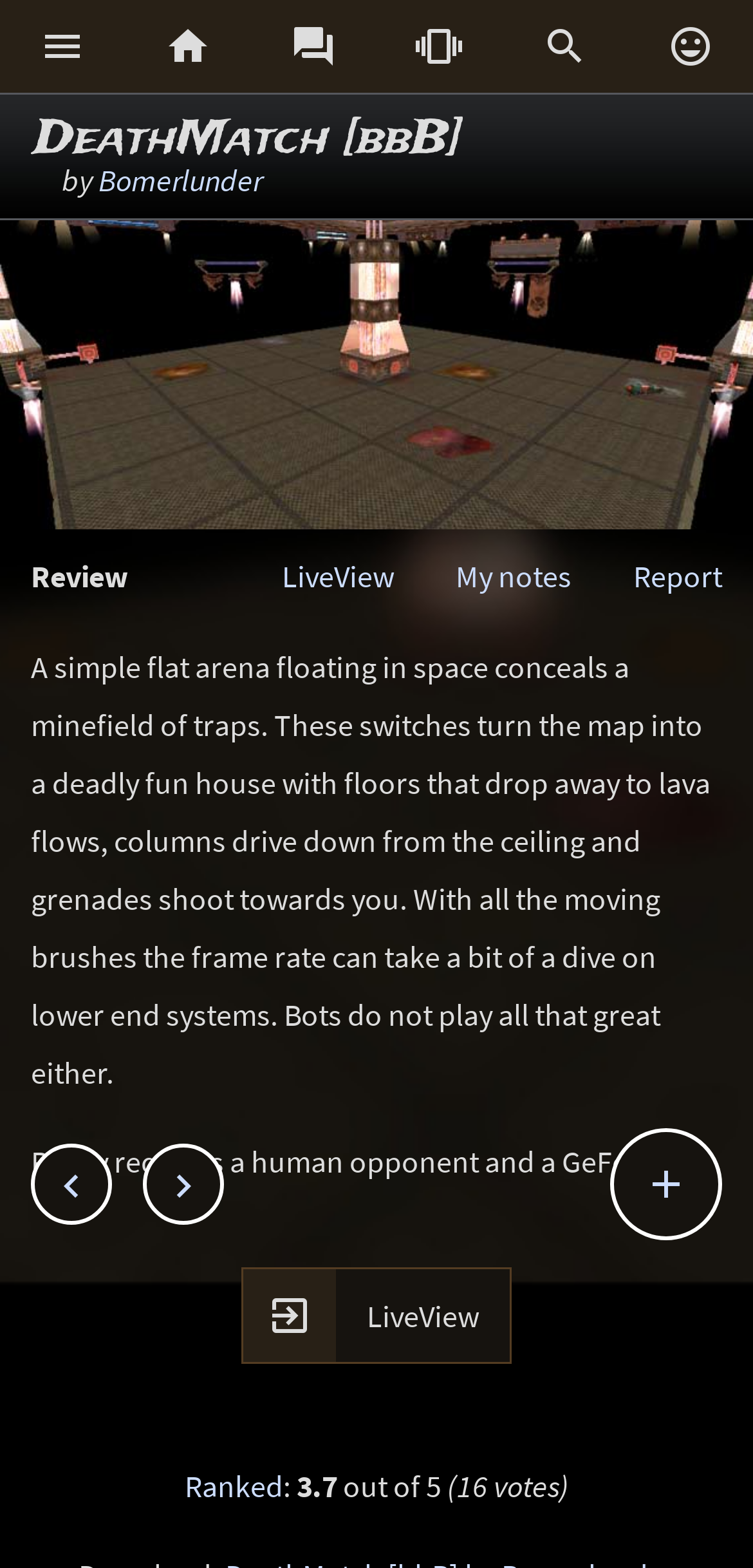Based on the element description "", predict the bounding box coordinates of the UI element.

[0.815, 0.722, 0.954, 0.789]